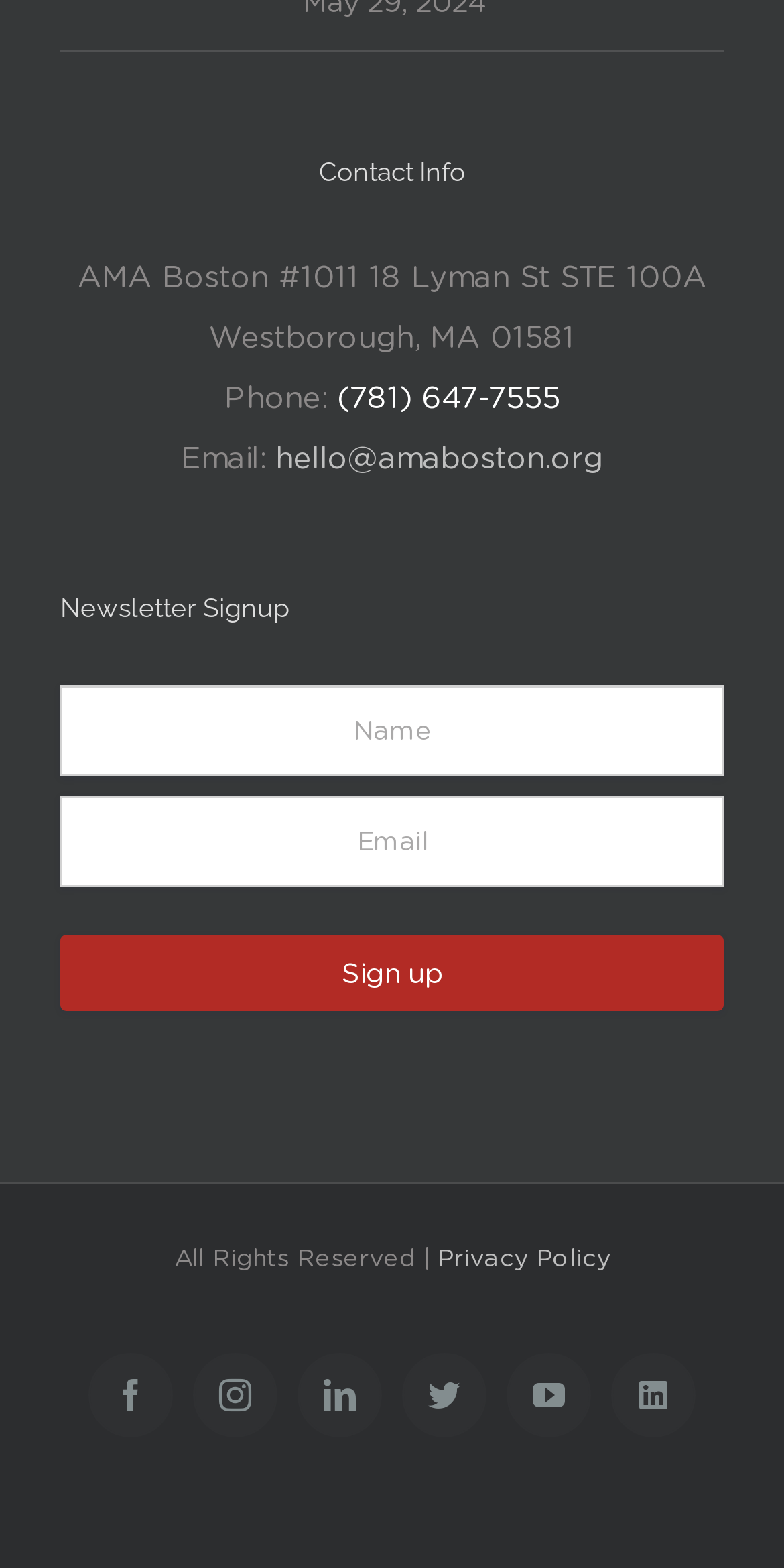Please find the bounding box coordinates for the clickable element needed to perform this instruction: "Send an email".

[0.351, 0.281, 0.769, 0.304]